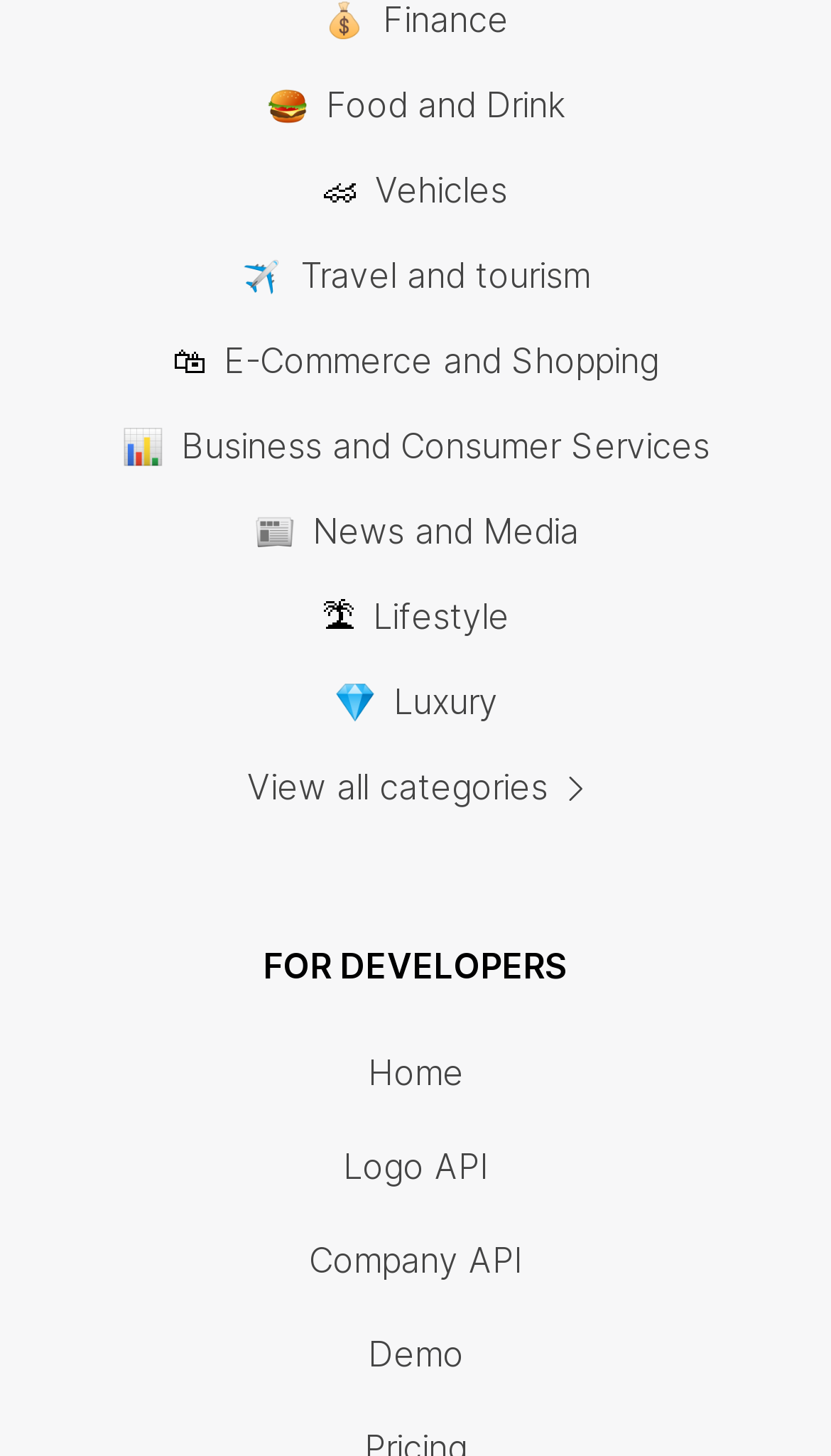Provide your answer in a single word or phrase: 
How many links are there in the 'FOR DEVELOPERS' section?

4